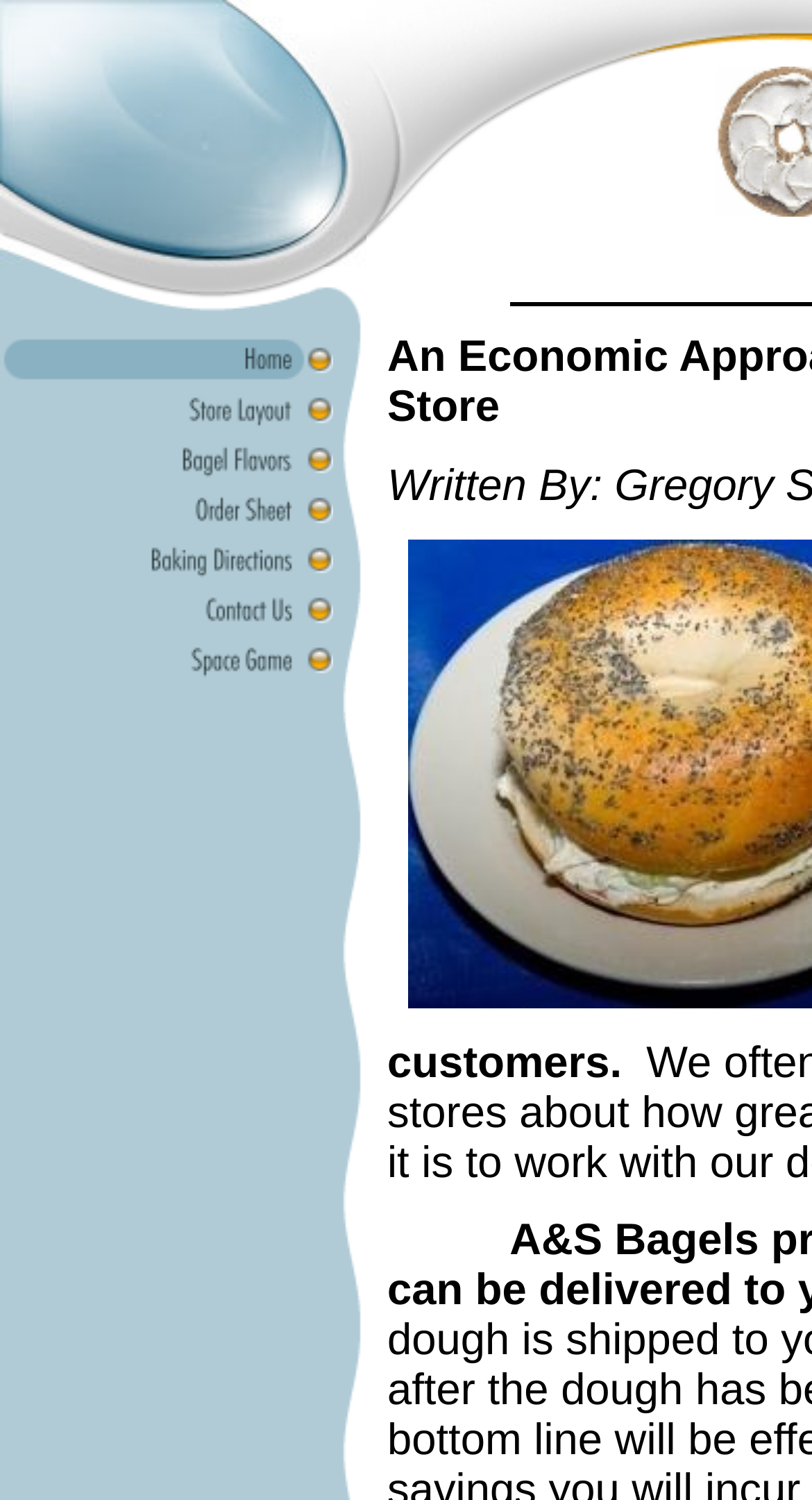Bounding box coordinates are specified in the format (top-left x, top-left y, bottom-right x, bottom-right y). All values are floating point numbers bounded between 0 and 1. Please provide the bounding box coordinate of the region this sentence describes: alt="Home" name="CM4all_1601"

[0.0, 0.239, 0.41, 0.26]